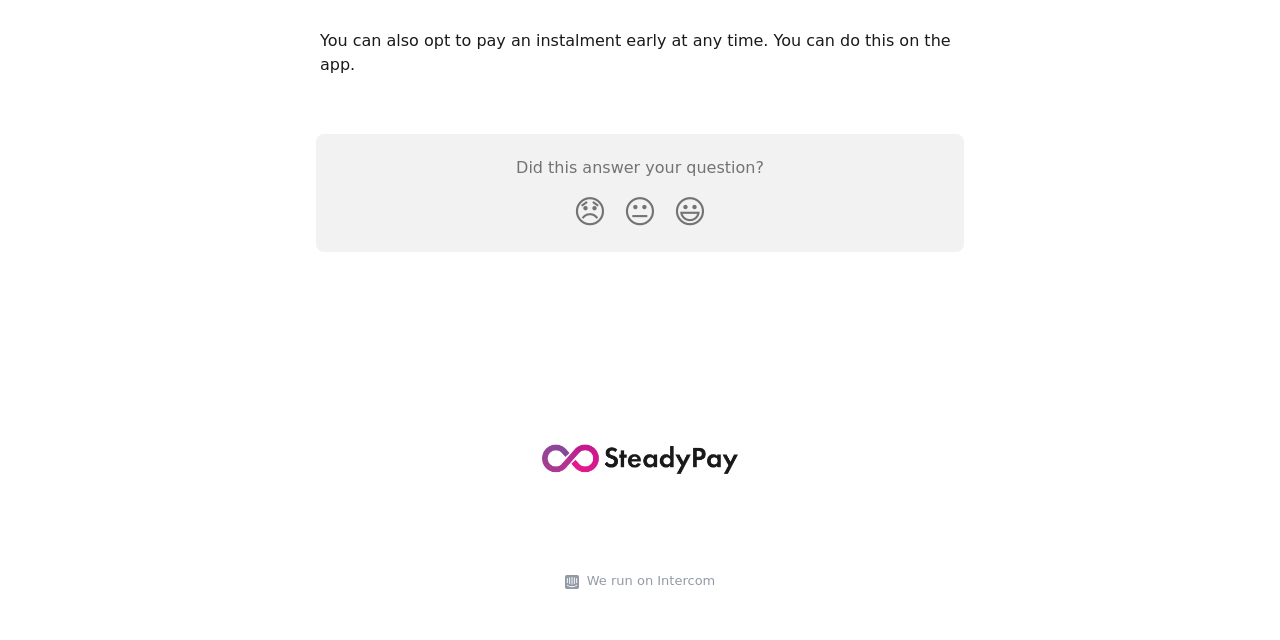Based on the element description 😐, identify the bounding box coordinates for the UI element. The coordinates should be in the format (top-left x, top-left y, bottom-right x, bottom-right y) and within the 0 to 1 range.

[0.48, 0.288, 0.52, 0.374]